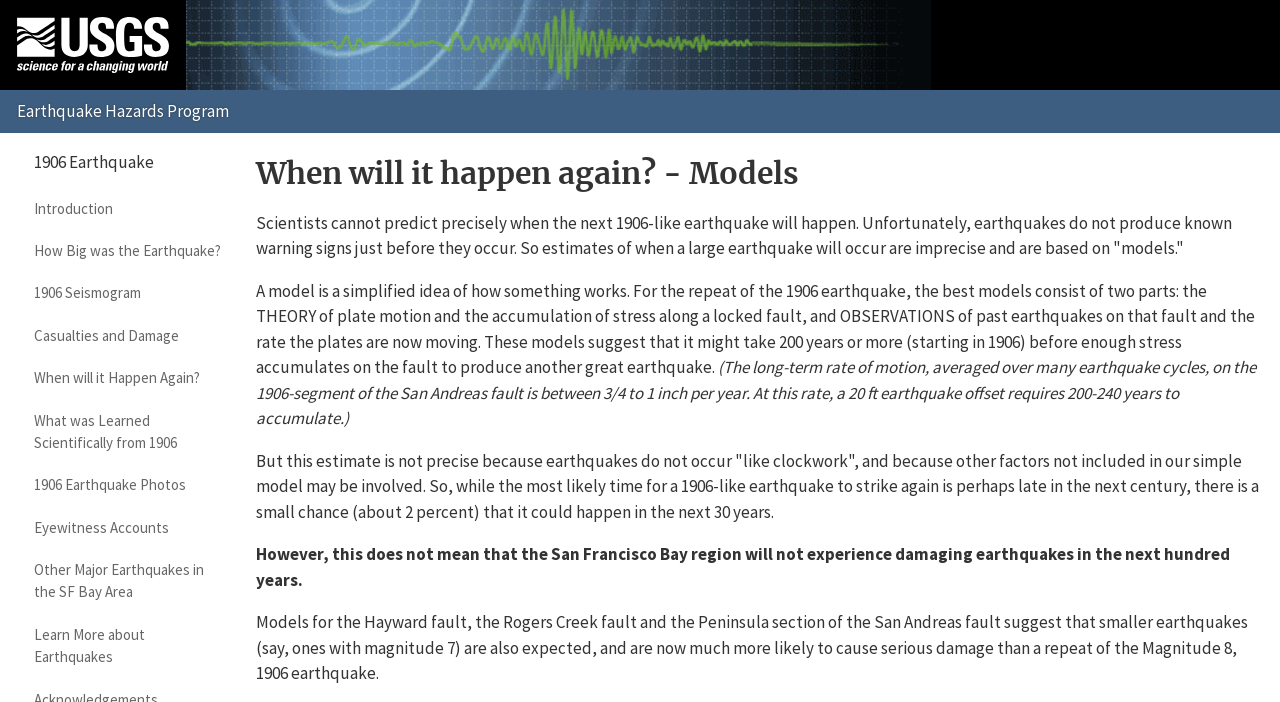Could you indicate the bounding box coordinates of the region to click in order to complete this instruction: "Click the link to introduction".

[0.013, 0.267, 0.187, 0.328]